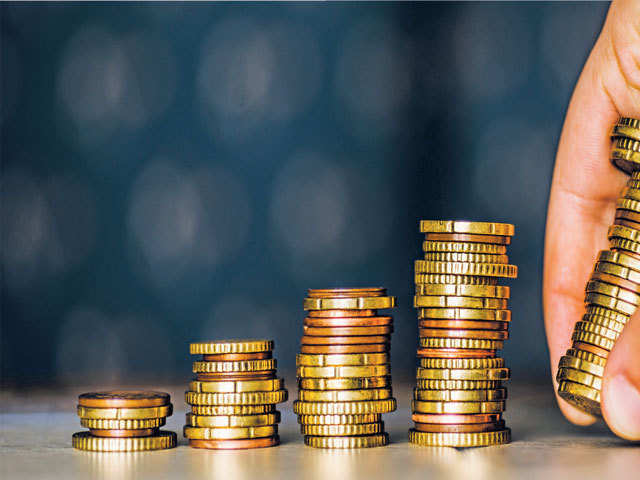Give an elaborate caption for the image.

The image depicts a carefully arranged stack of coins, illustrating a trend of increasing wealth or investment. Various heights of coin stacks are arranged sequentially, symbolizing growth and progression in financial status. A hand is seen about to add coins to the tallest stack on the right, emphasizing the active involvement in enhancing one's financial portfolio. The blurred background adds depth, drawing focus to the coins and suggesting a sense of aspiration and potential in financial investments. This imagery aligns with the overarching theme of exploring diverse real estate investment opportunities and the gradual journey towards success in this domain.